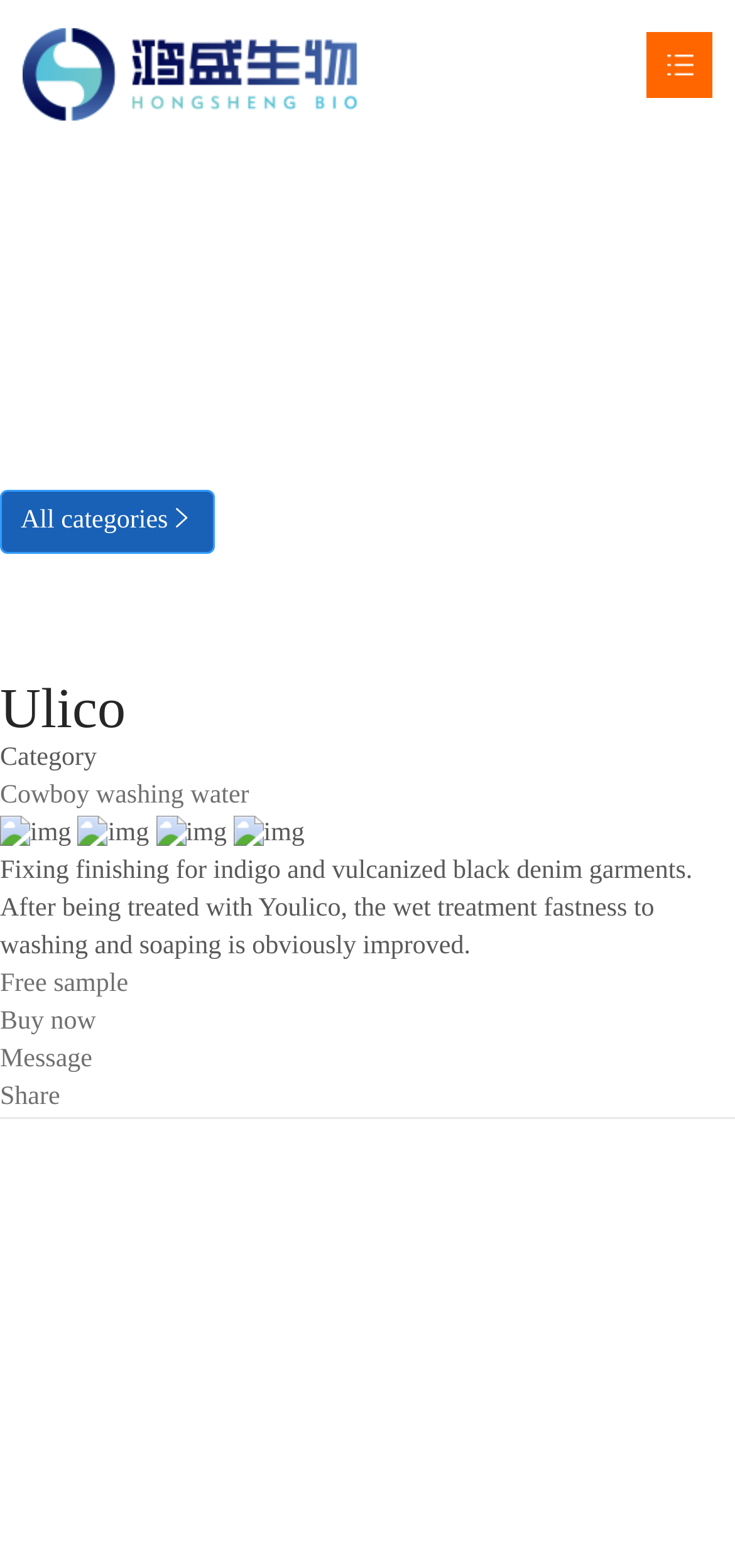Determine the coordinates of the bounding box that should be clicked to complete the instruction: "Go to Home page". The coordinates should be represented by four float numbers between 0 and 1: [left, top, right, bottom].

[0.02, 0.084, 0.98, 0.132]